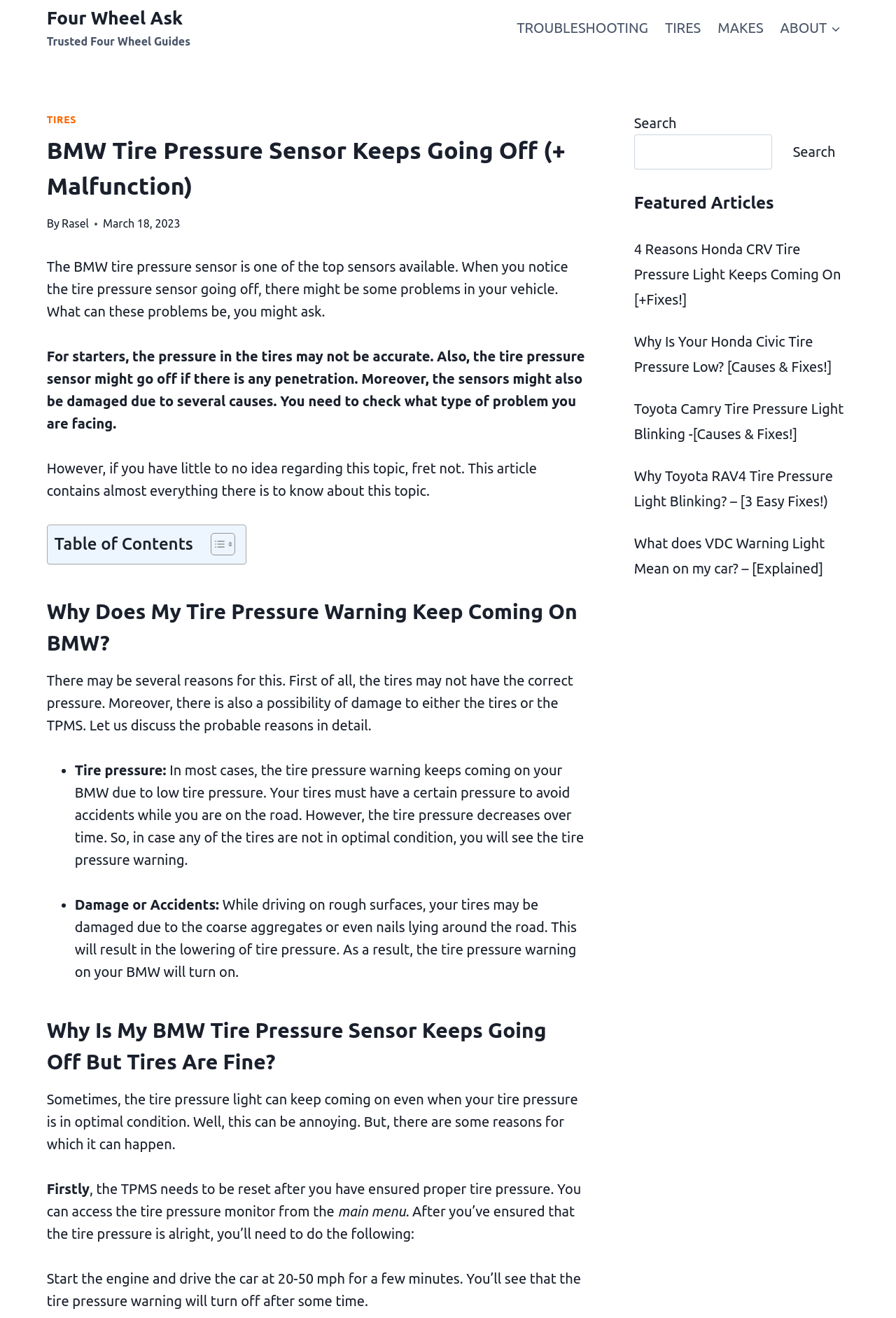Analyze the image and deliver a detailed answer to the question: What is the solution to reset the TPMS?

According to the article, to reset the TPMS, you need to start the engine and drive the car at 20-50 mph for a few minutes, and the tire pressure warning will turn off after some time.